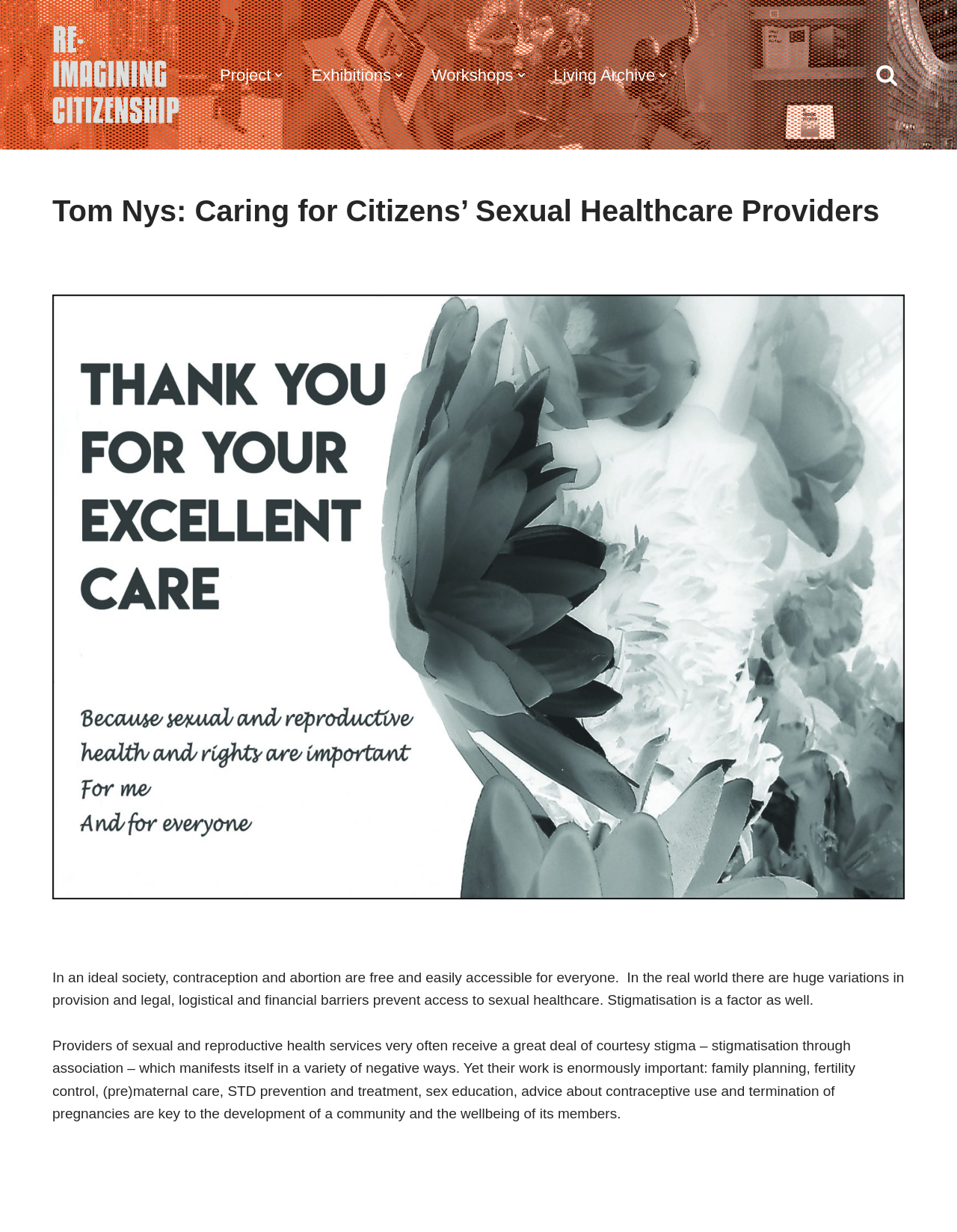What is the purpose of the 'Re-Imagining Citizenship' project?
Please provide a detailed answer to the question.

The link 'Re-Imagining Citizenship Participatory project generating creative responses' suggests that the project aims to generate creative responses, likely related to the topic of sexual healthcare and citizenship.